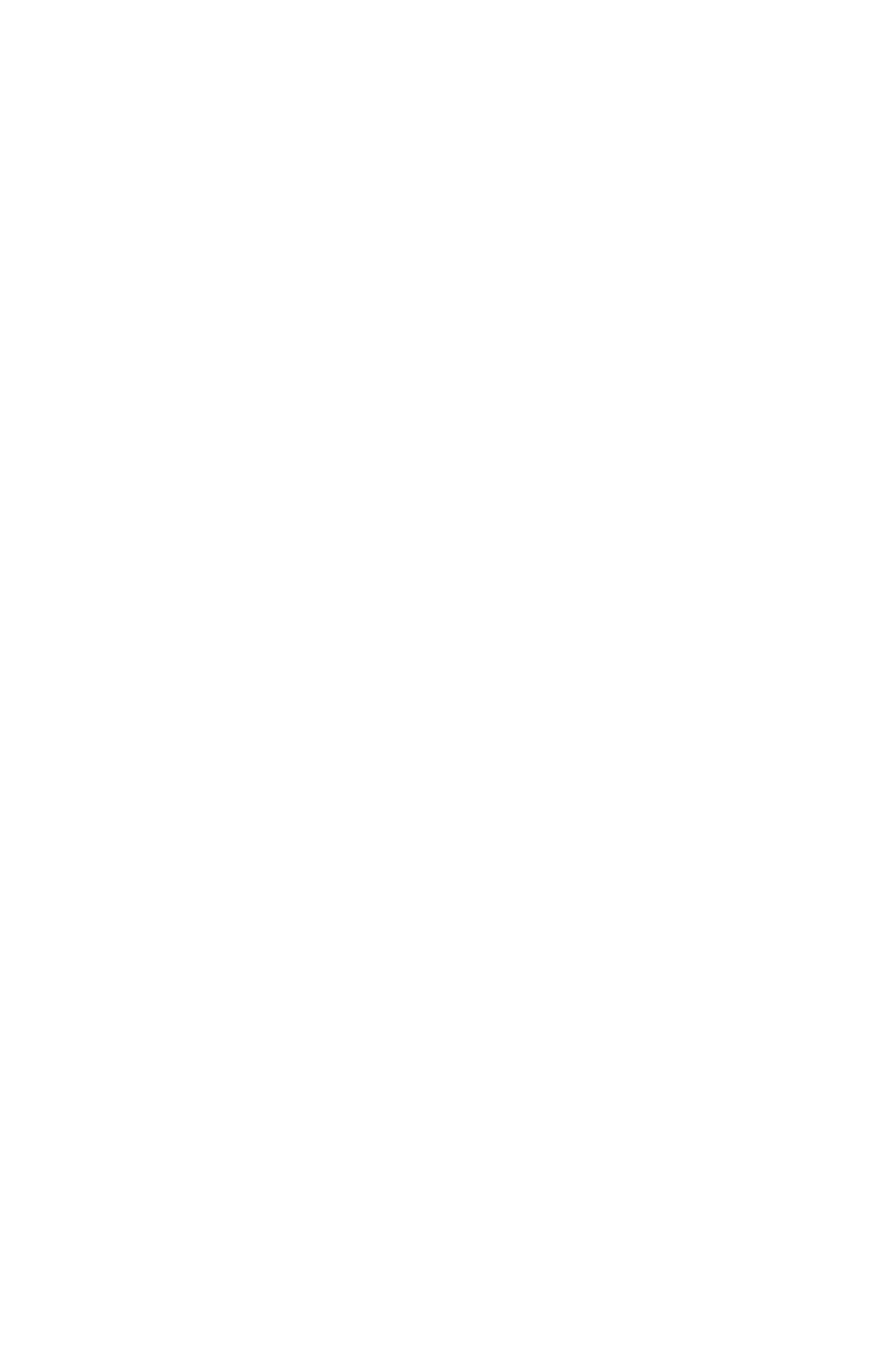Please locate the UI element described by "Follow" and provide its bounding box coordinates.

[0.408, 0.648, 0.506, 0.71]